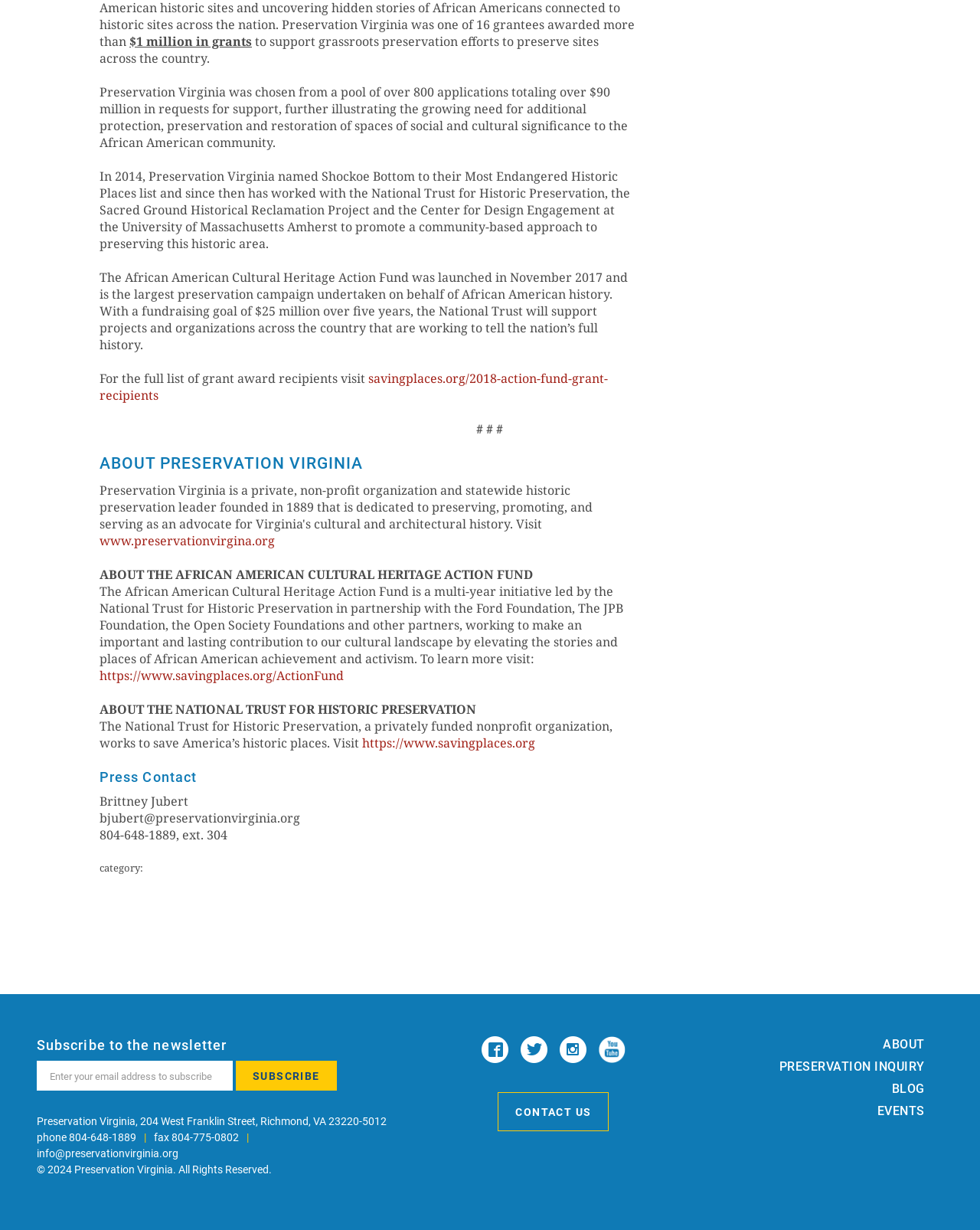Identify the bounding box coordinates of the clickable region necessary to fulfill the following instruction: "Visit the website of Preservation Virginia". The bounding box coordinates should be four float numbers between 0 and 1, i.e., [left, top, right, bottom].

[0.102, 0.433, 0.28, 0.446]